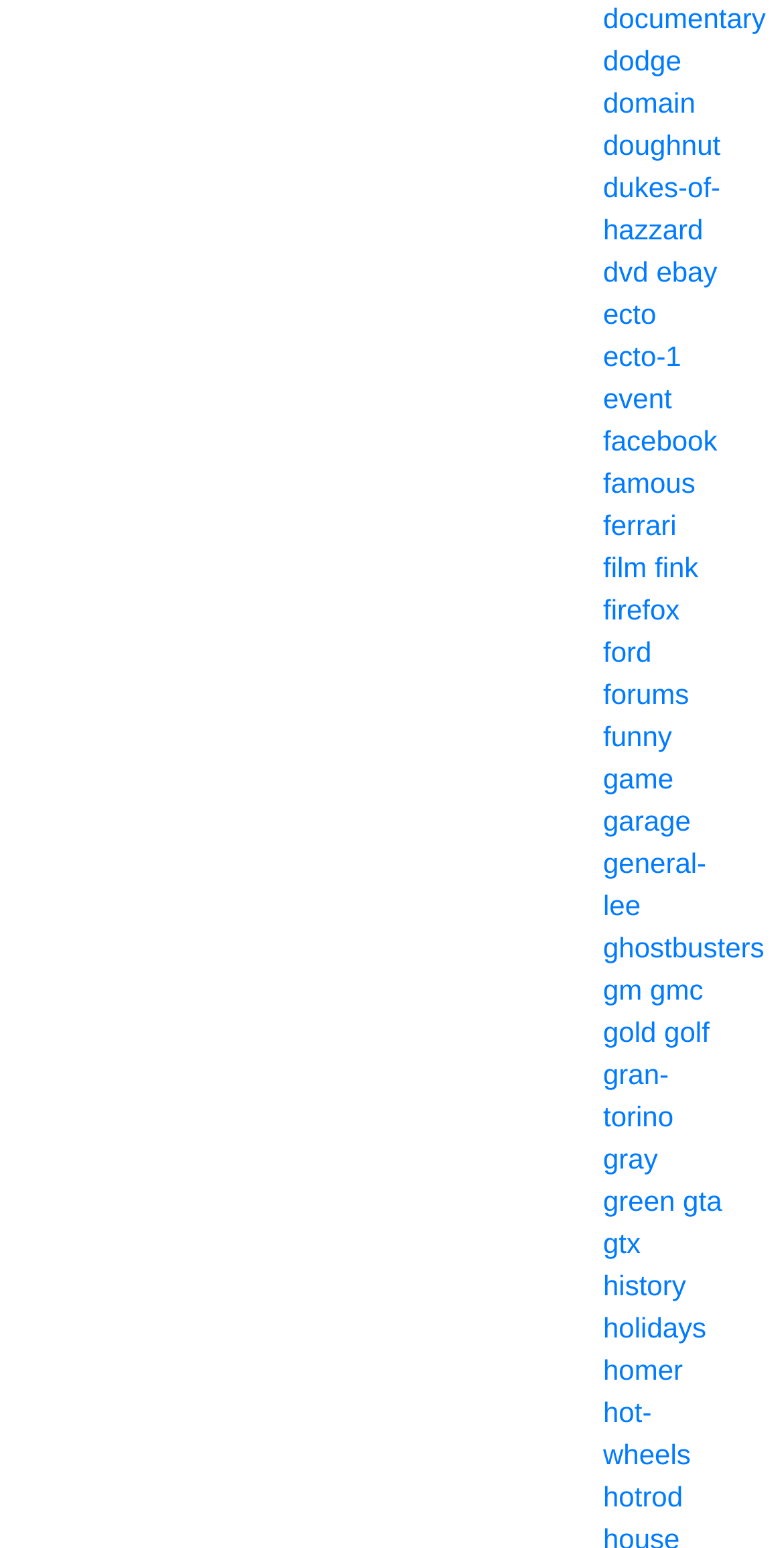Pinpoint the bounding box coordinates of the clickable area needed to execute the instruction: "go to facebook". The coordinates should be specified as four float numbers between 0 and 1, i.e., [left, top, right, bottom].

[0.769, 0.274, 0.915, 0.295]